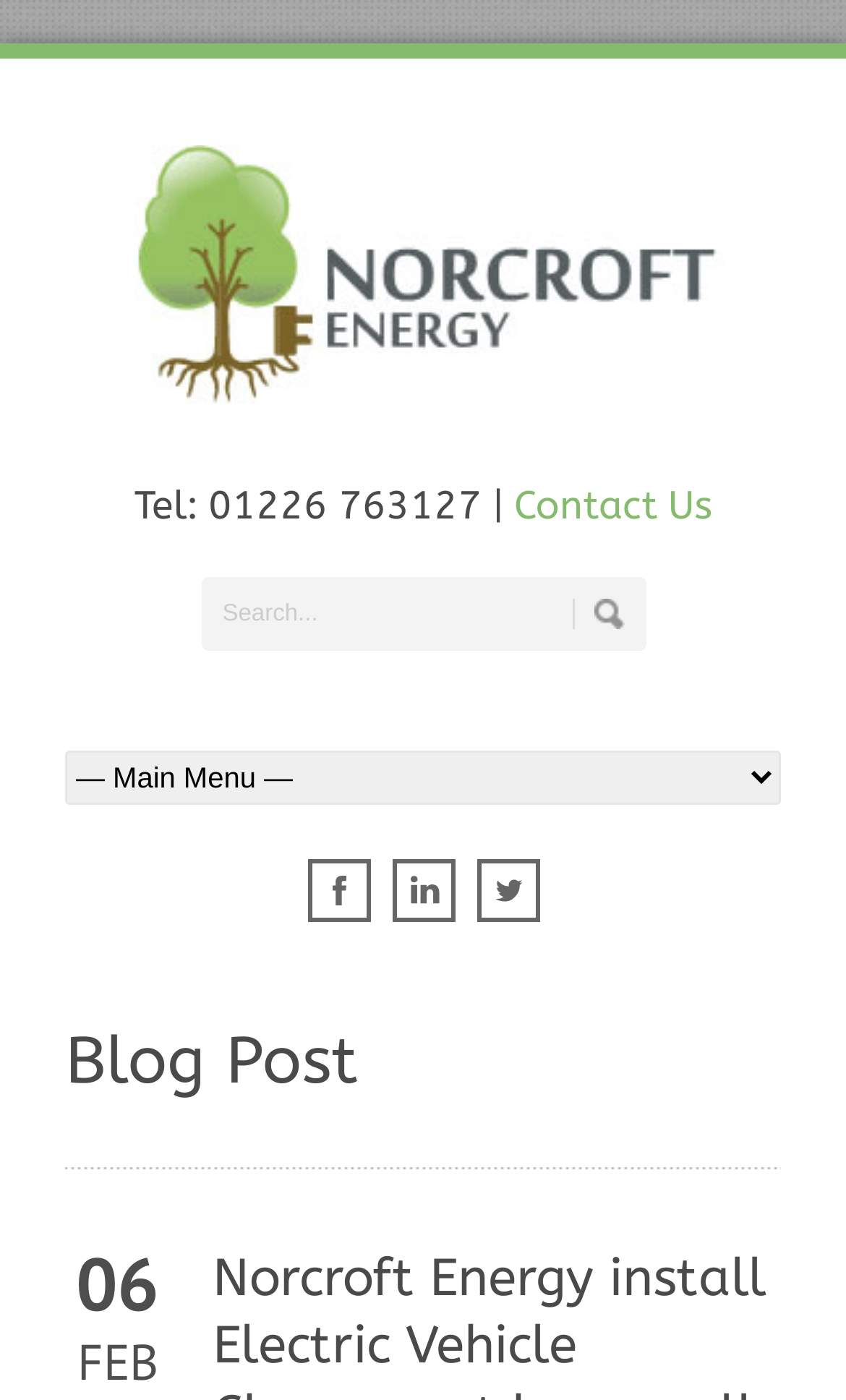Use a single word or phrase to answer this question: 
What is the company name?

Norcroft Energy